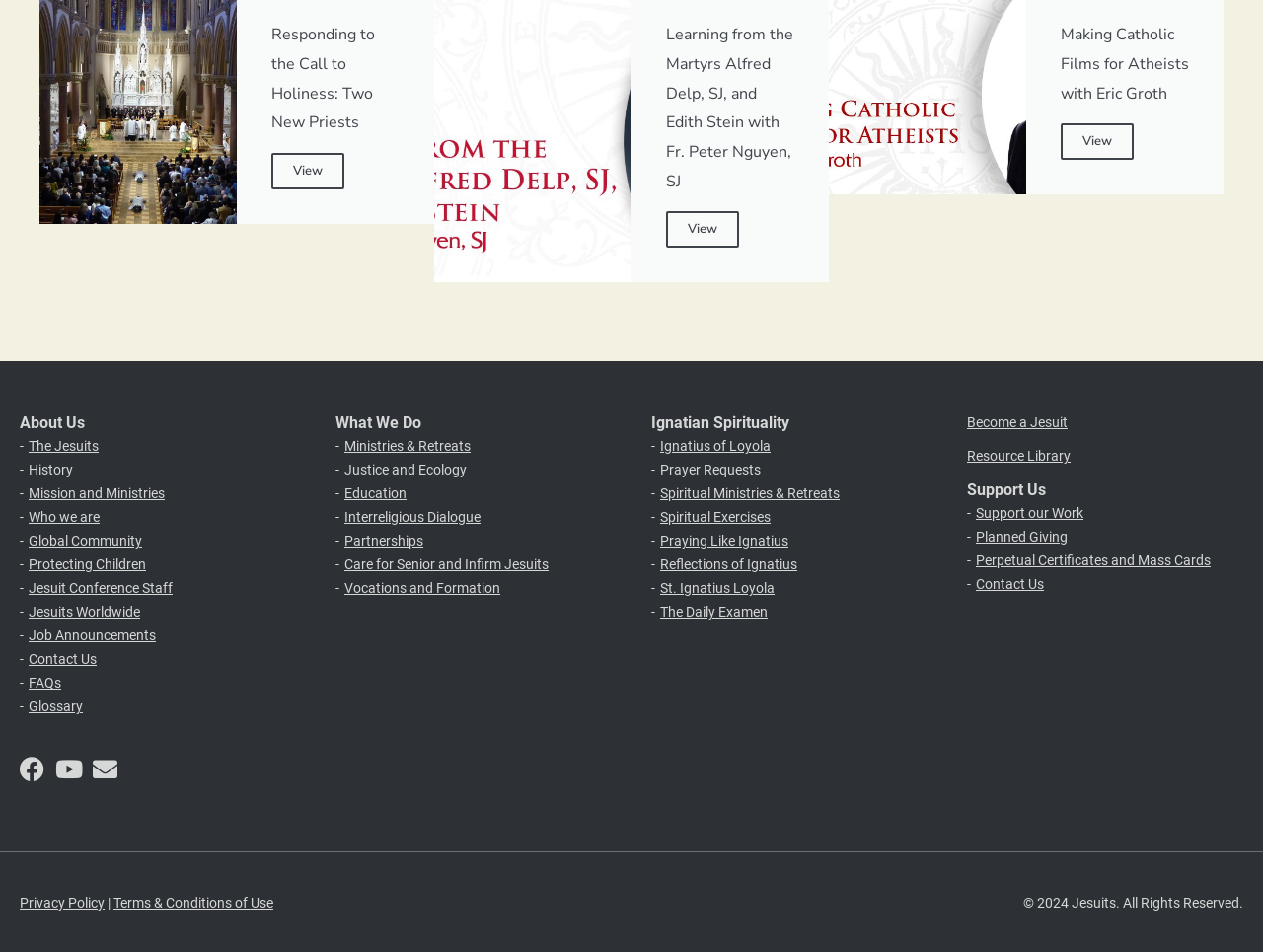What is the name of the organization?
Please respond to the question with a detailed and thorough explanation.

The name of the organization can be inferred from the various links and headings on the webpage, such as 'About Us', 'Jesuit Conference Staff', and 'Jesuits Worldwide', which suggest that the organization is related to the Jesuits.